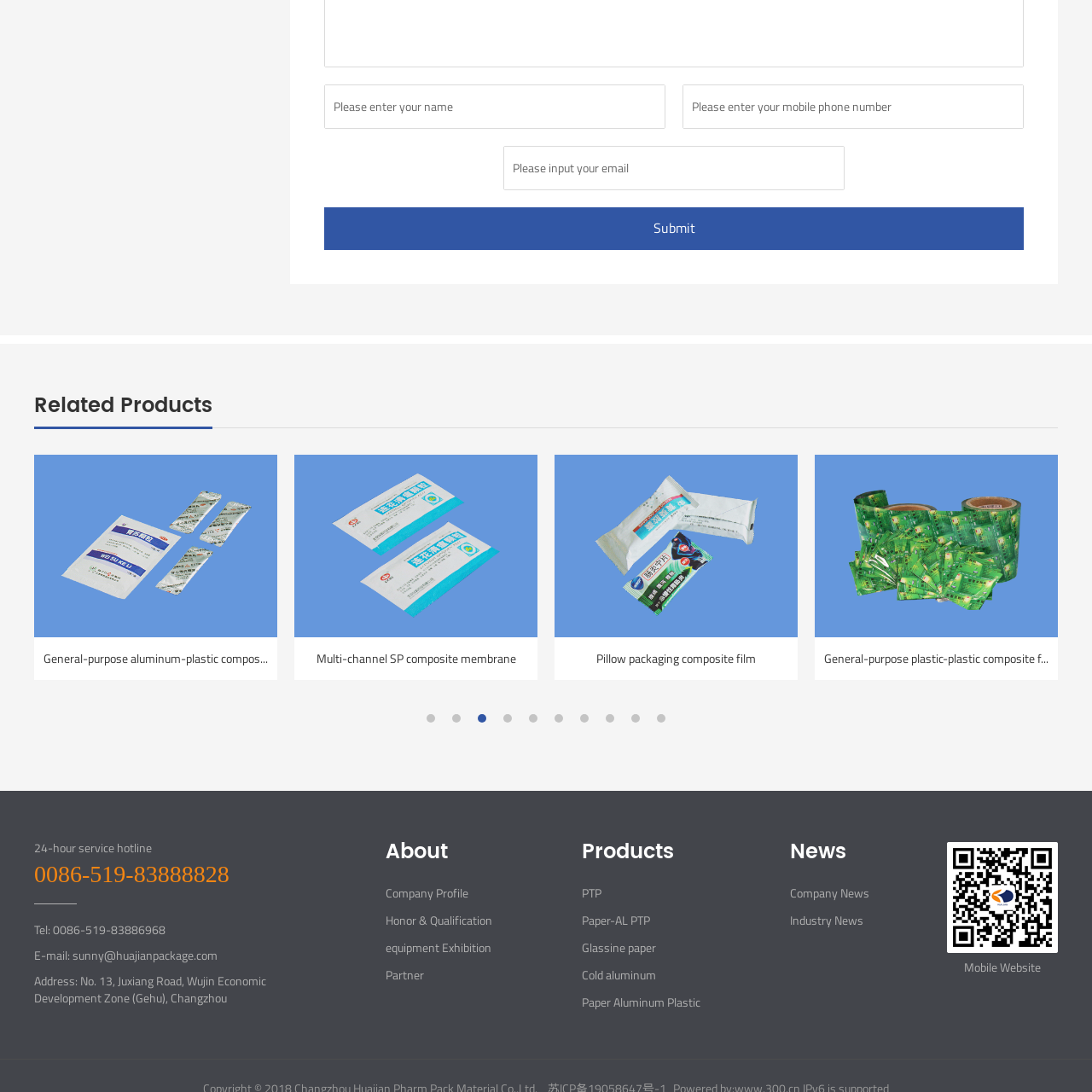Refer to the image contained within the red box, What is the film used for?
 Provide your response as a single word or phrase.

Packaging